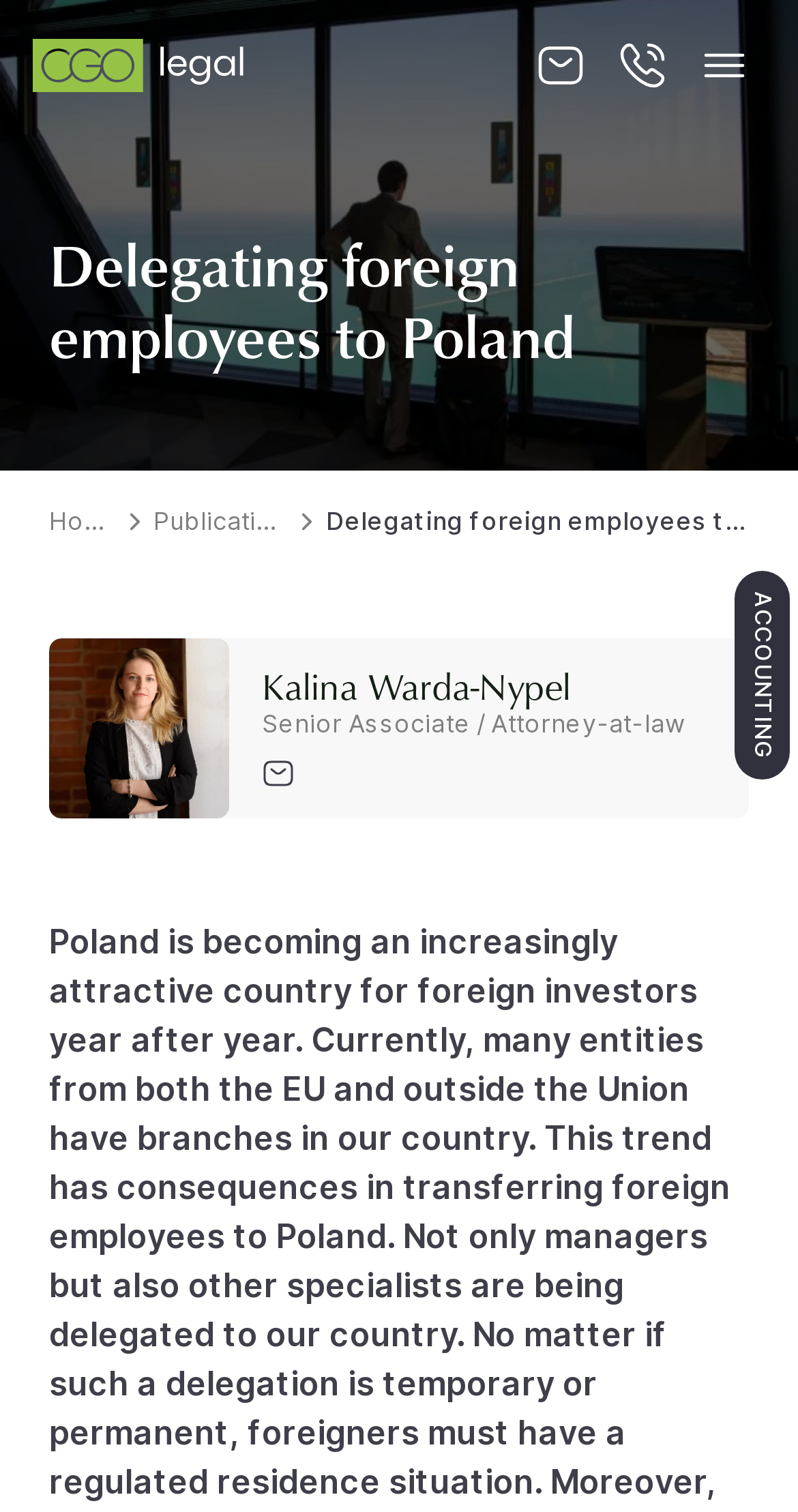What is the topic of the article on the webpage?
Offer a detailed and full explanation in response to the question.

The topic of the article can be found in the main heading of the webpage, which reads 'Delegating foreign employees to Poland'. This indicates that the article is about the responsibilities of an employer when delegating foreign employees to Poland.